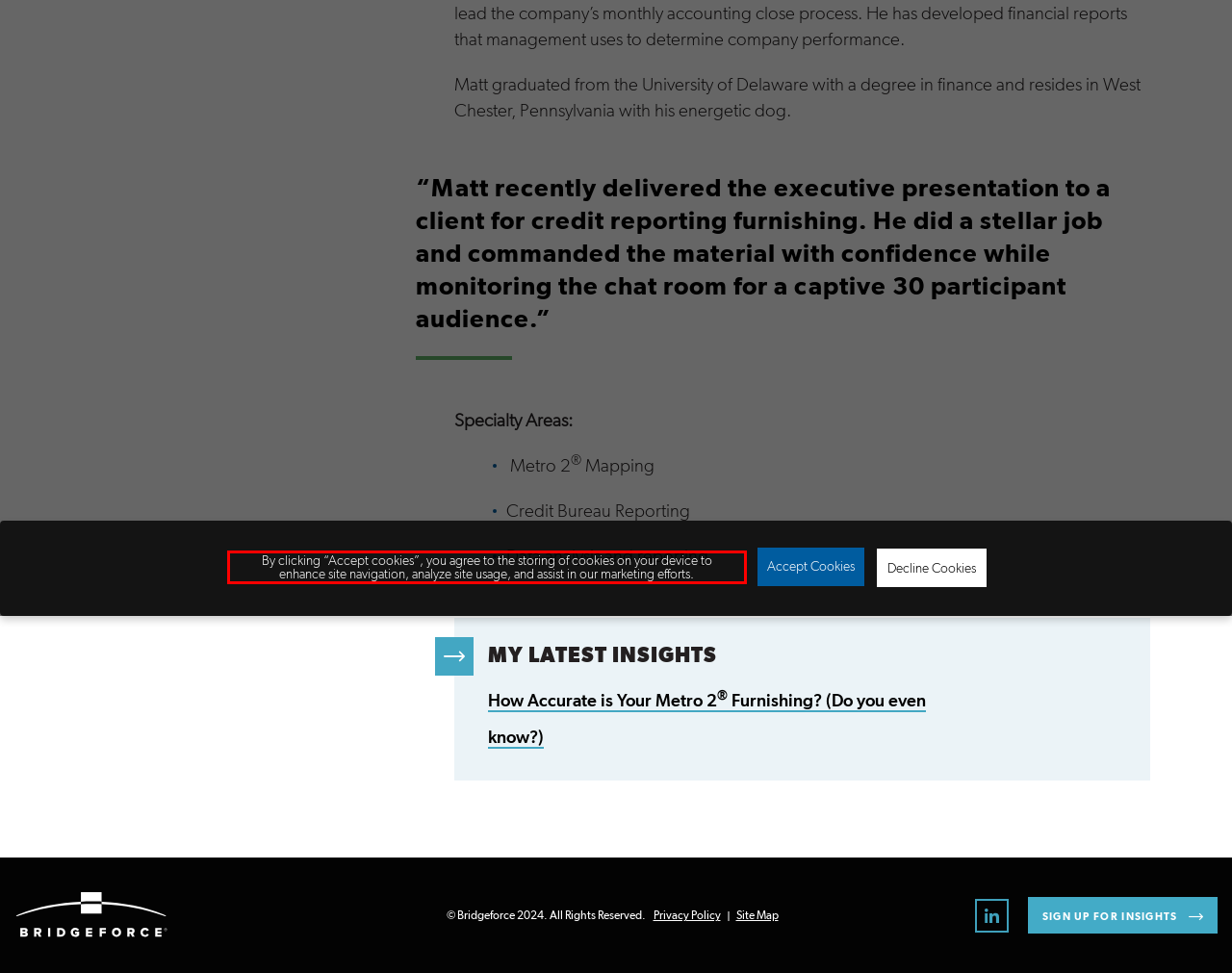View the screenshot of the webpage and identify the UI element surrounded by a red bounding box. Extract the text contained within this red bounding box.

By clicking “Accept cookies”, you agree to the storing of cookies on your device to enhance site navigation, analyze site usage, and assist in our marketing efforts.